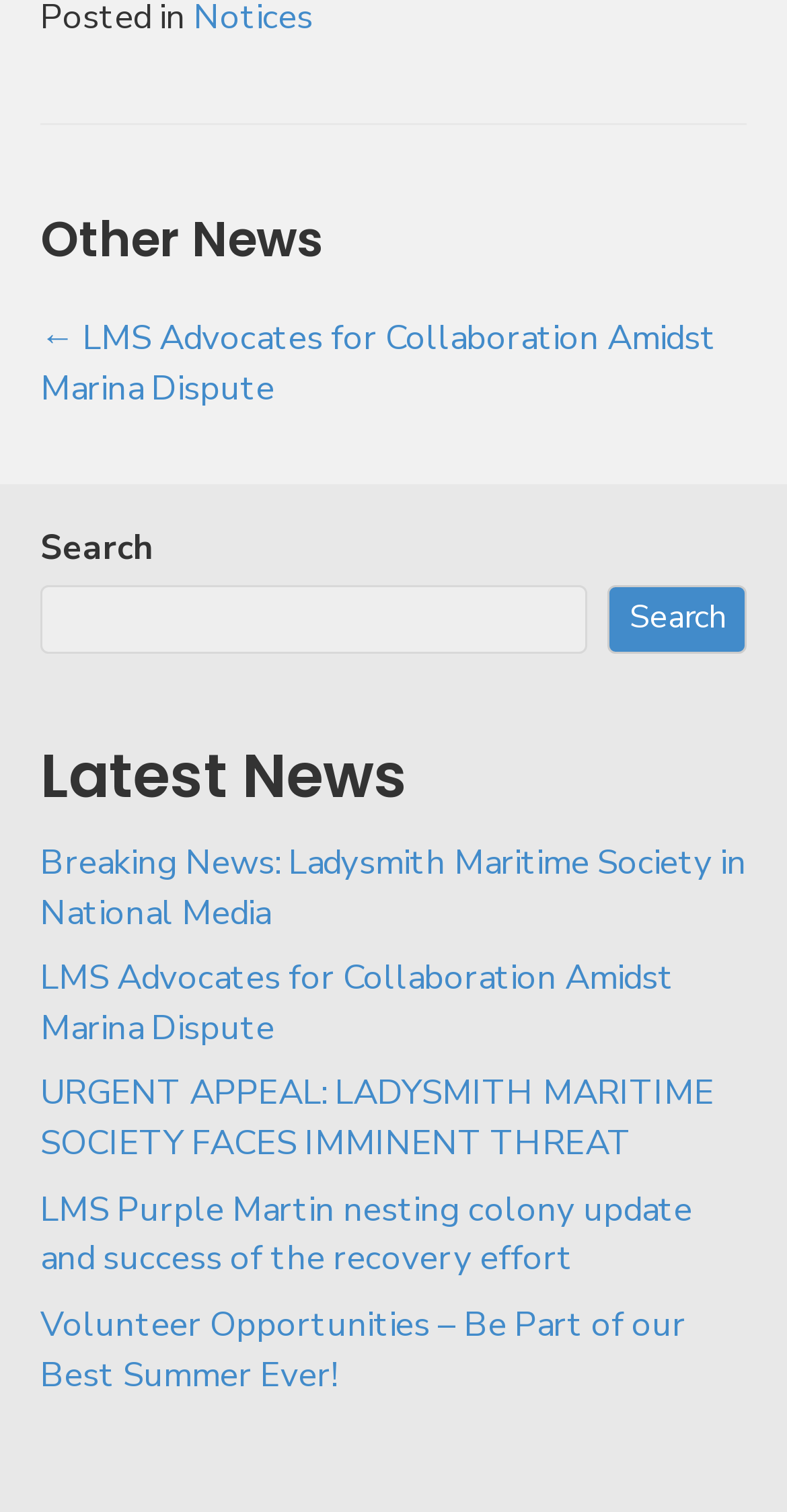What is the purpose of the search box?
Please provide a comprehensive answer based on the contents of the image.

The search box is located in a section labeled 'Posts' and has a placeholder text 'Search', which suggests that it is intended for searching through posts or news articles on this webpage.